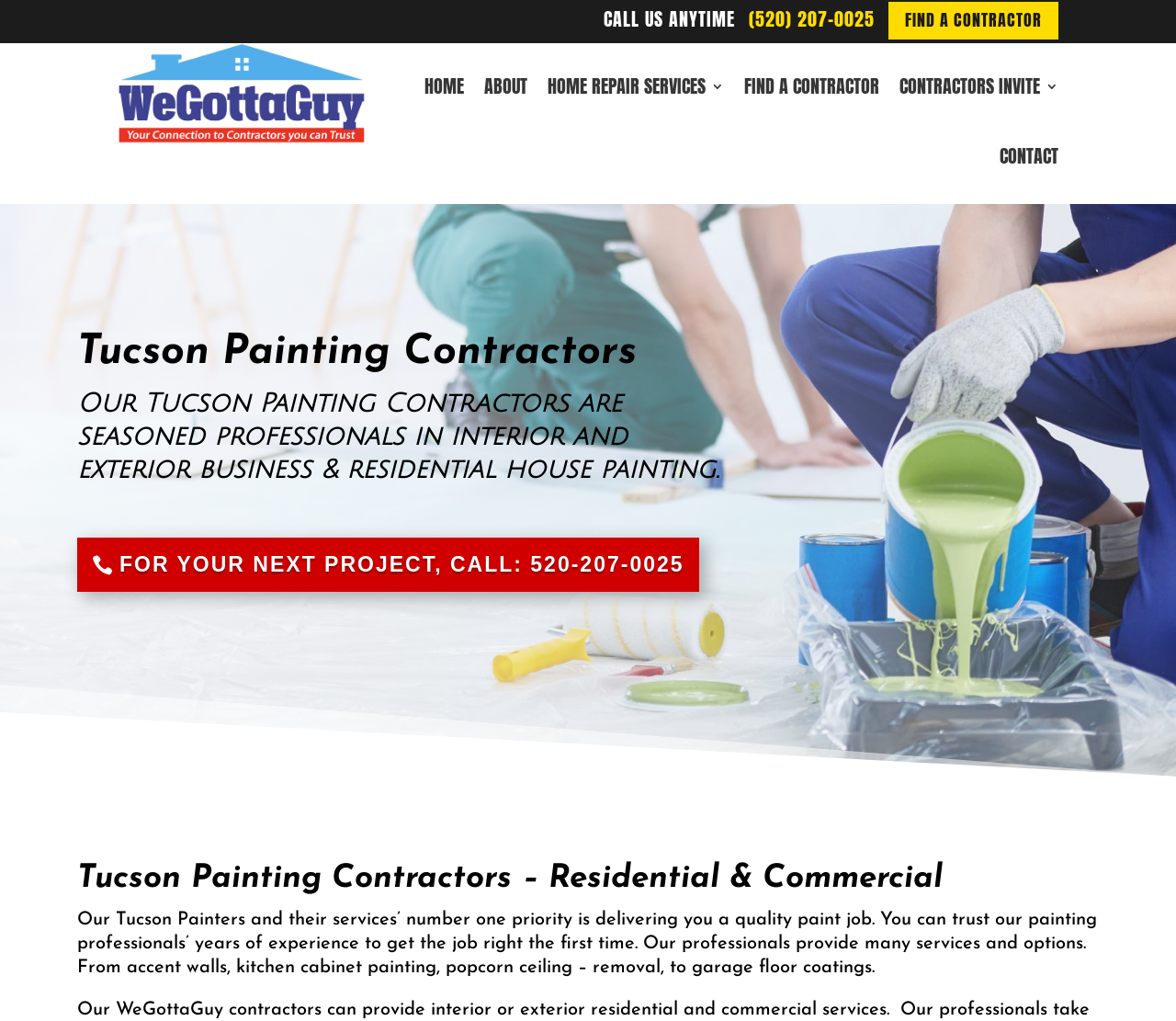Find the bounding box coordinates for the HTML element described in this sentence: "Contractors Invite". Provide the coordinates as four float numbers between 0 and 1, in the format [left, top, right, bottom].

[0.765, 0.05, 0.9, 0.118]